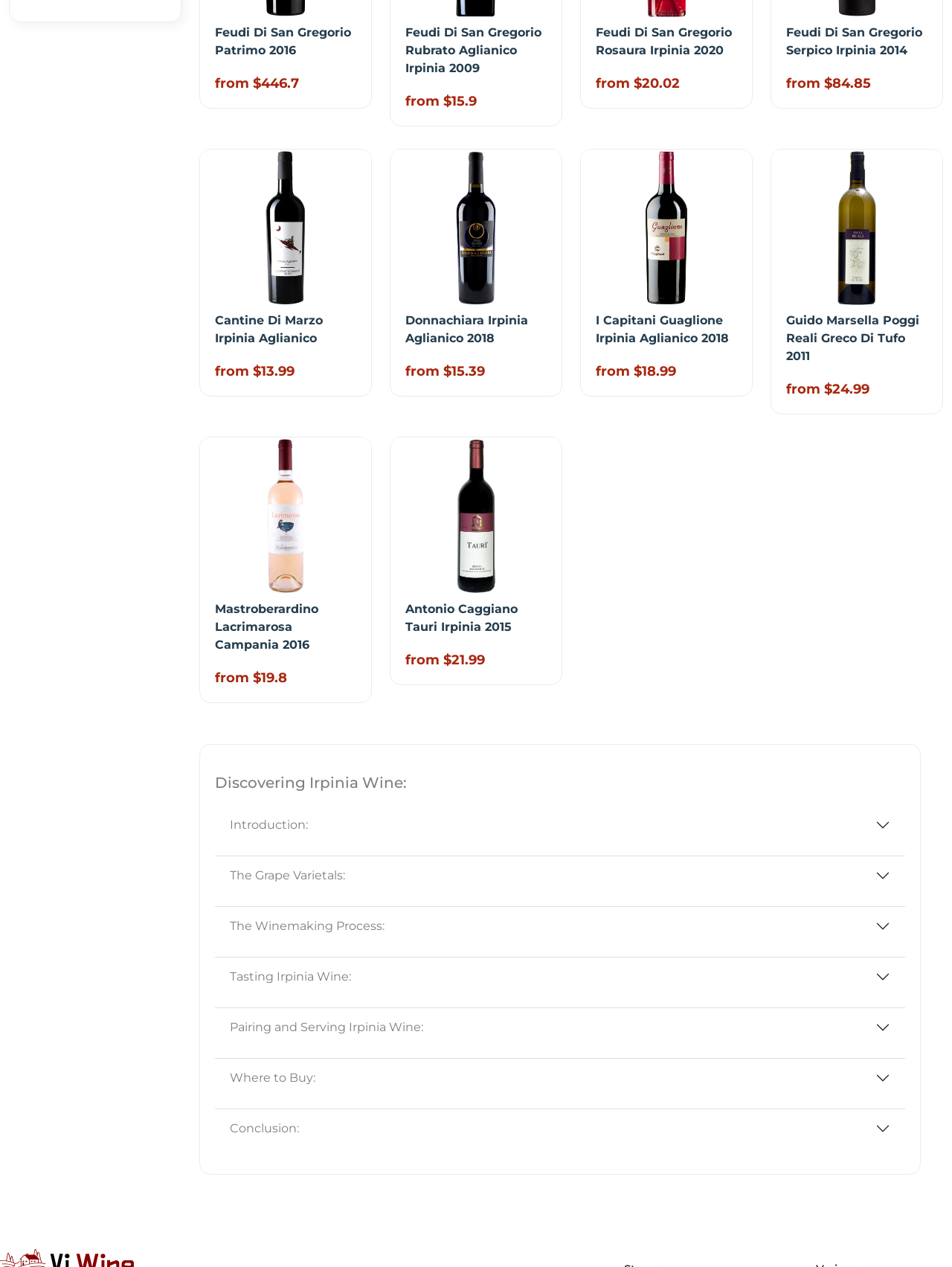How many sections are there on this webpage?
Observe the image and answer the question with a one-word or short phrase response.

7